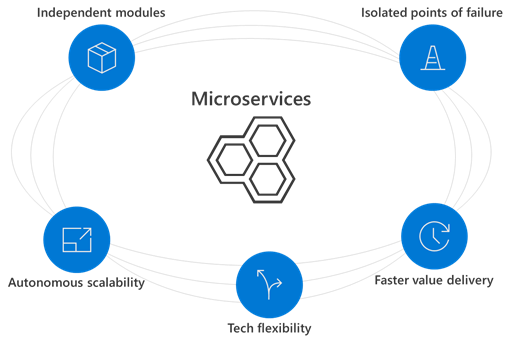How many advantages of microservices architecture are shown?
Based on the image, answer the question with as much detail as possible.

There are five advantages of microservices architecture shown in the diagram, which are independent modules, isolated points of failure, autonomous scalability, tech flexibility, and faster value delivery.